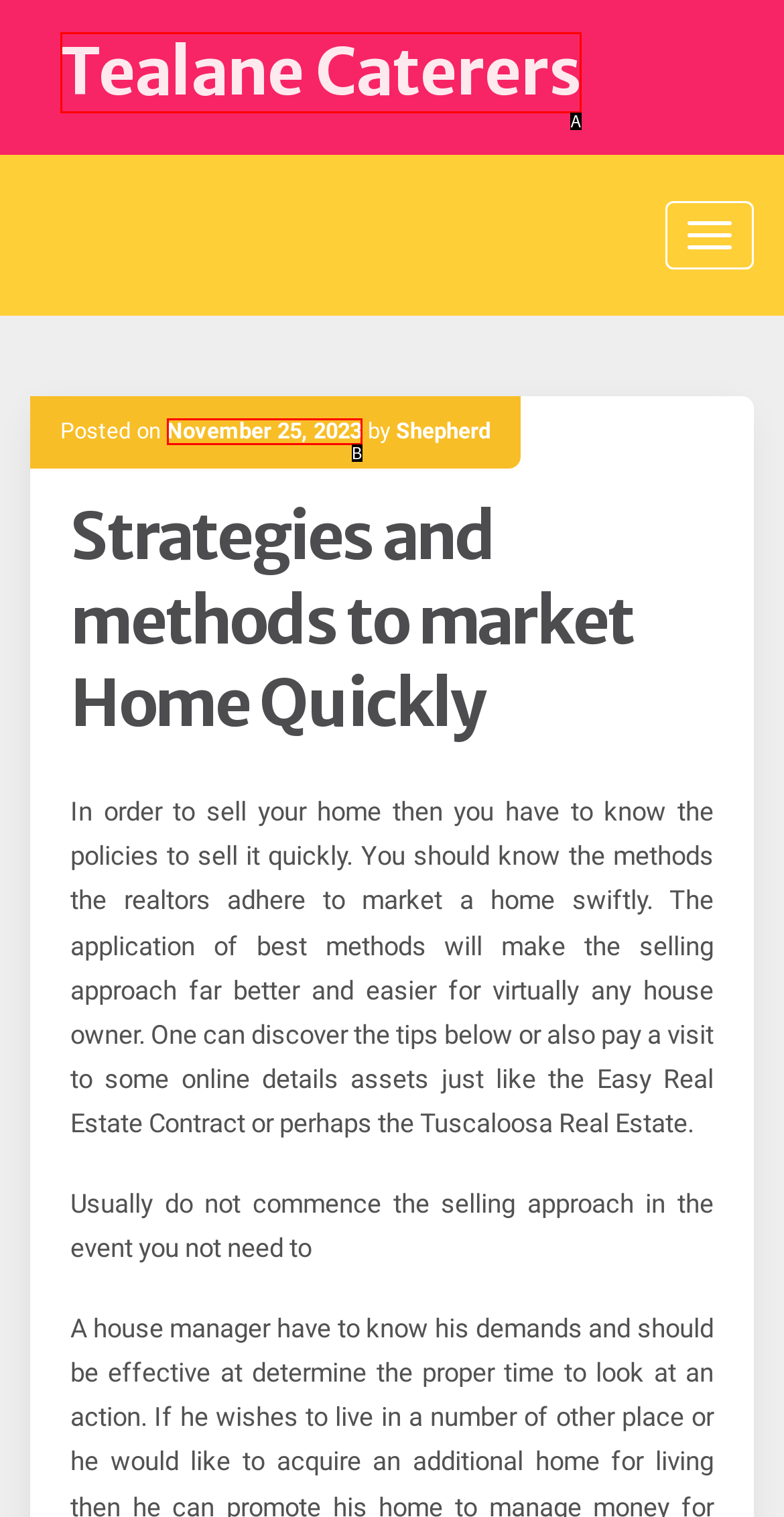From the provided options, pick the HTML element that matches the description: Login. Respond with the letter corresponding to your choice.

None